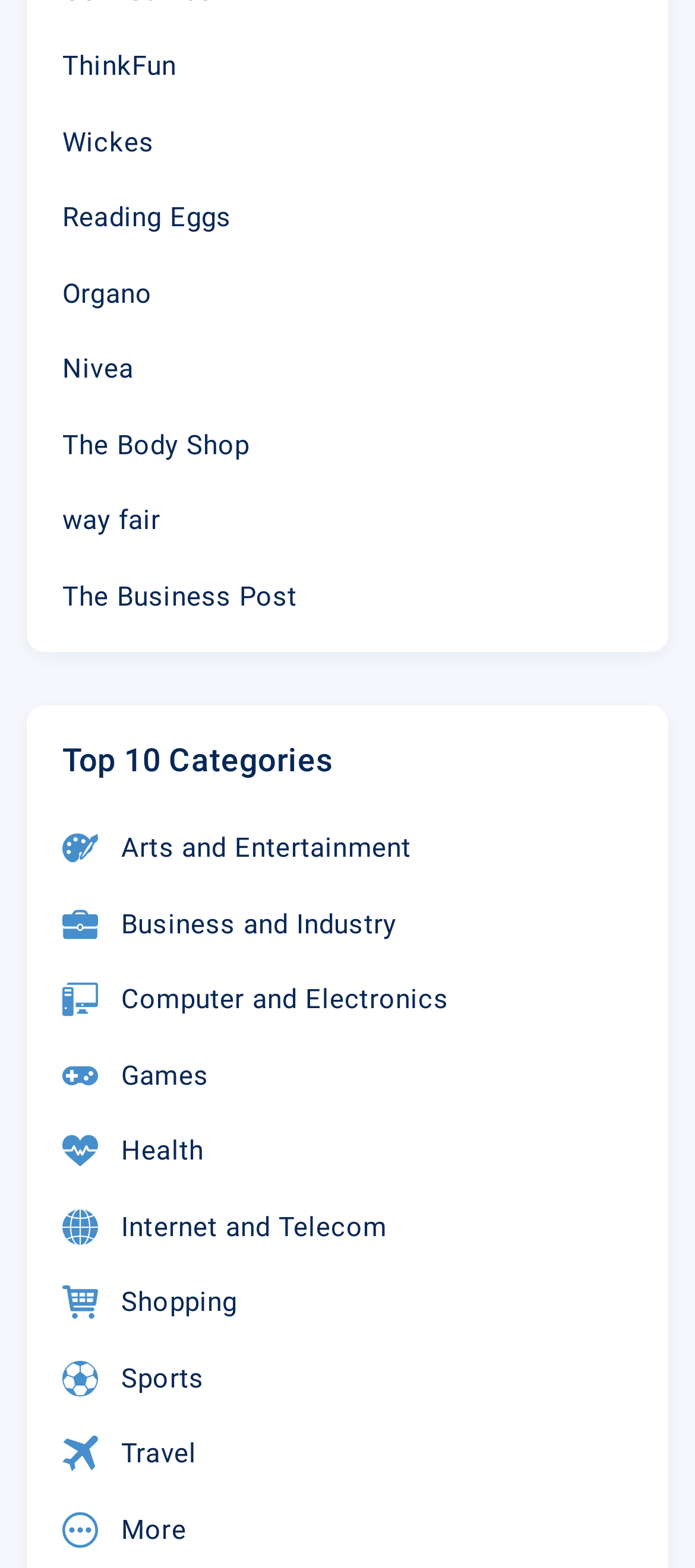What is the first brand listed?
Refer to the image and offer an in-depth and detailed answer to the question.

The first brand listed is ThinkFun, which is a link element located at the top of the webpage with a bounding box coordinate of [0.09, 0.03, 0.254, 0.056].